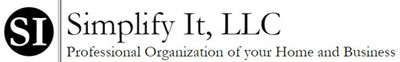What type of font is used for the full name of the company?
Provide a fully detailed and comprehensive answer to the question.

The full name 'Simplify It, LLC' is presented in a sleek, contemporary font, which adds to the modern and professional aesthetic of the logo and branding.